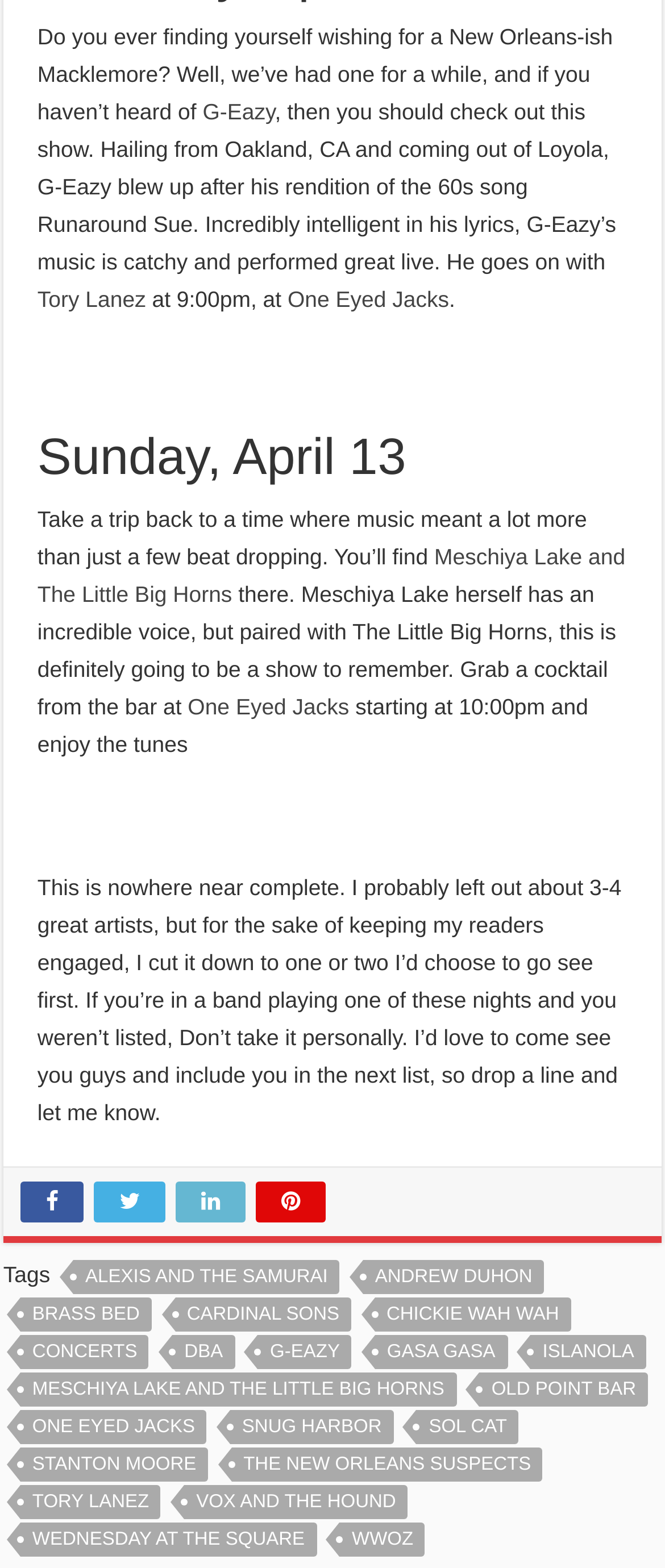Please identify the bounding box coordinates of the element I need to click to follow this instruction: "Click on G-Eazy".

[0.305, 0.063, 0.413, 0.08]